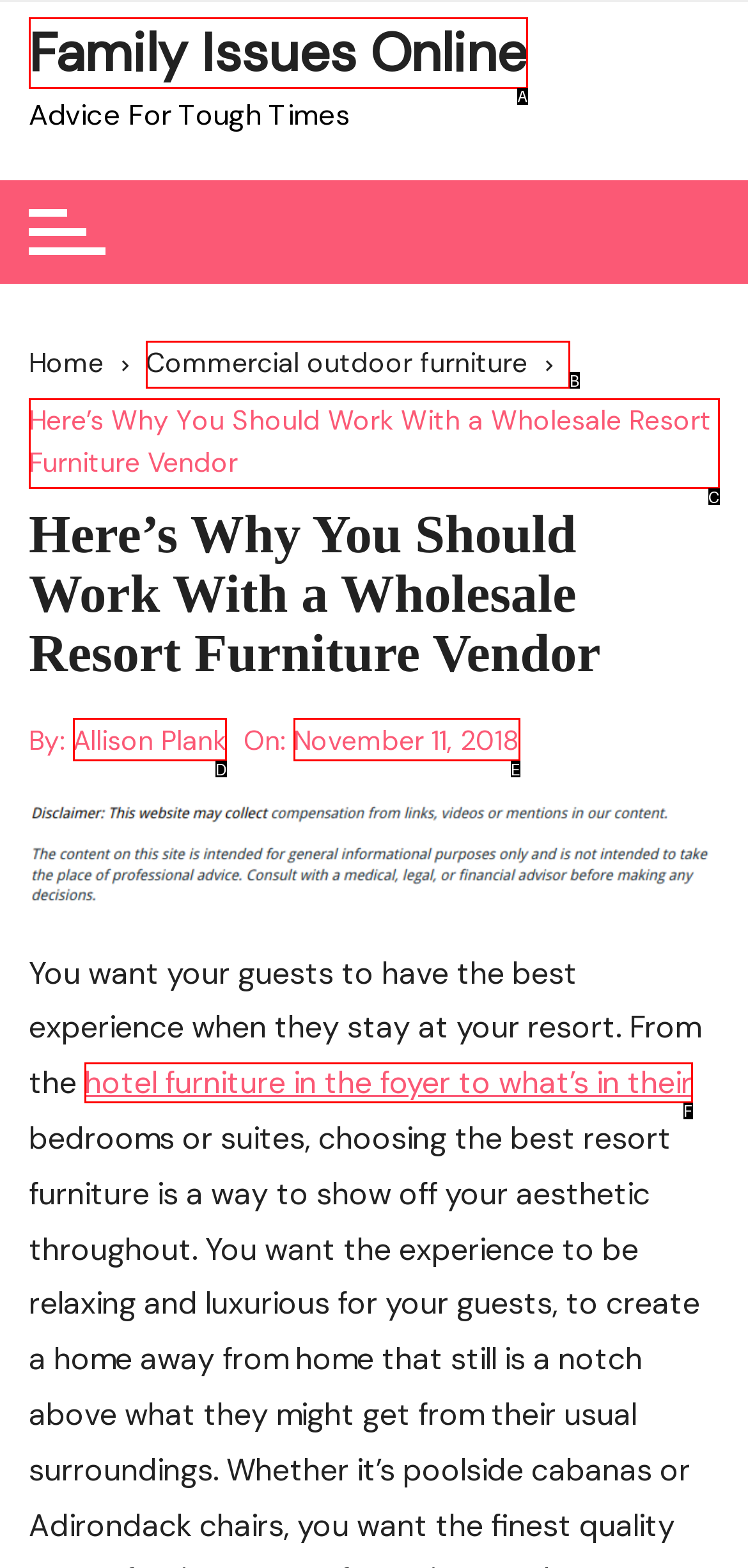Identify the letter corresponding to the UI element that matches this description: Allison Plank
Answer using only the letter from the provided options.

D